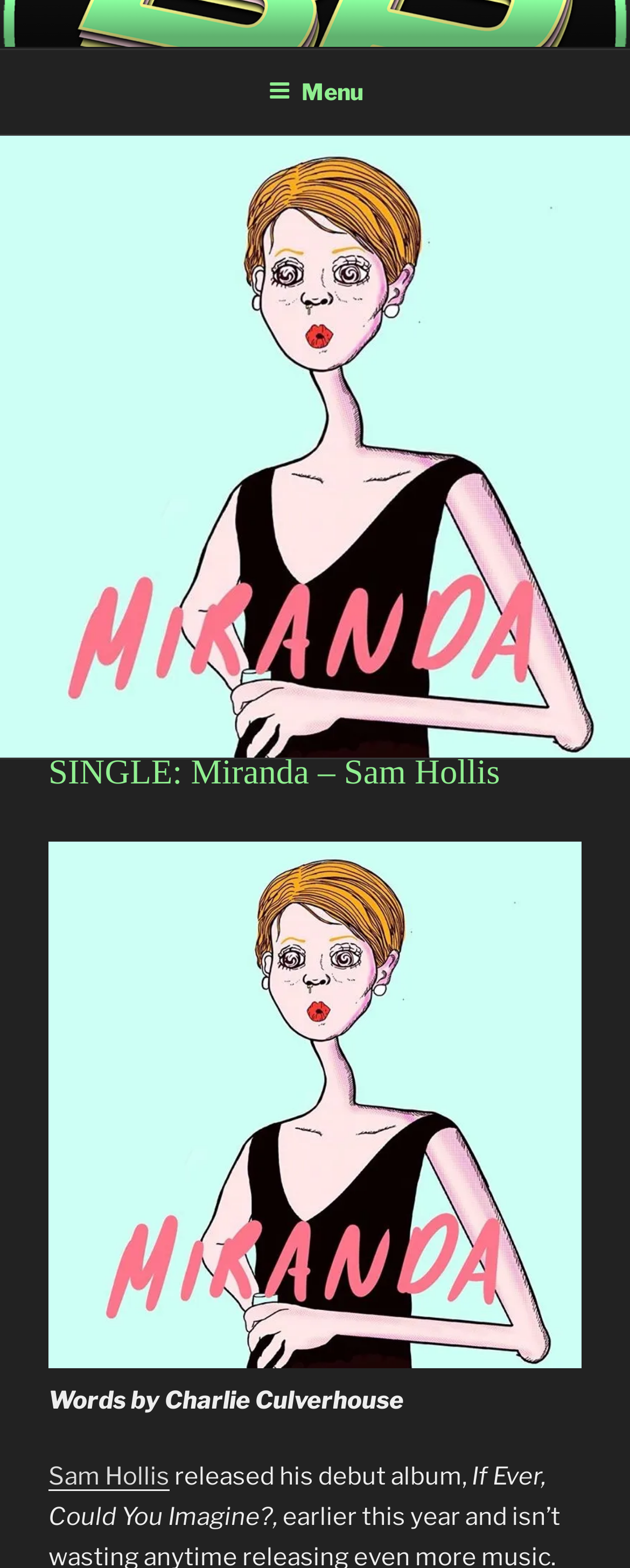Refer to the element description Sam Hollis and identify the corresponding bounding box in the screenshot. Format the coordinates as (top-left x, top-left y, bottom-right x, bottom-right y) with values in the range of 0 to 1.

[0.077, 0.935, 0.261, 0.952]